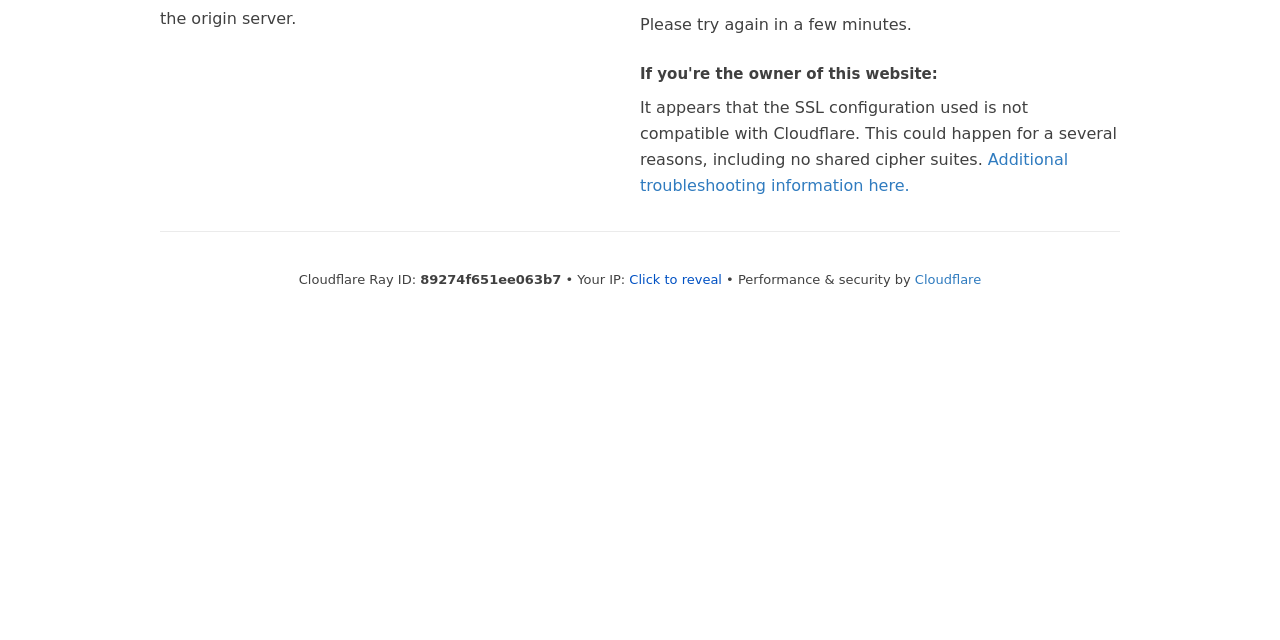From the given element description: "Click to reveal", find the bounding box for the UI element. Provide the coordinates as four float numbers between 0 and 1, in the order [left, top, right, bottom].

[0.492, 0.424, 0.564, 0.448]